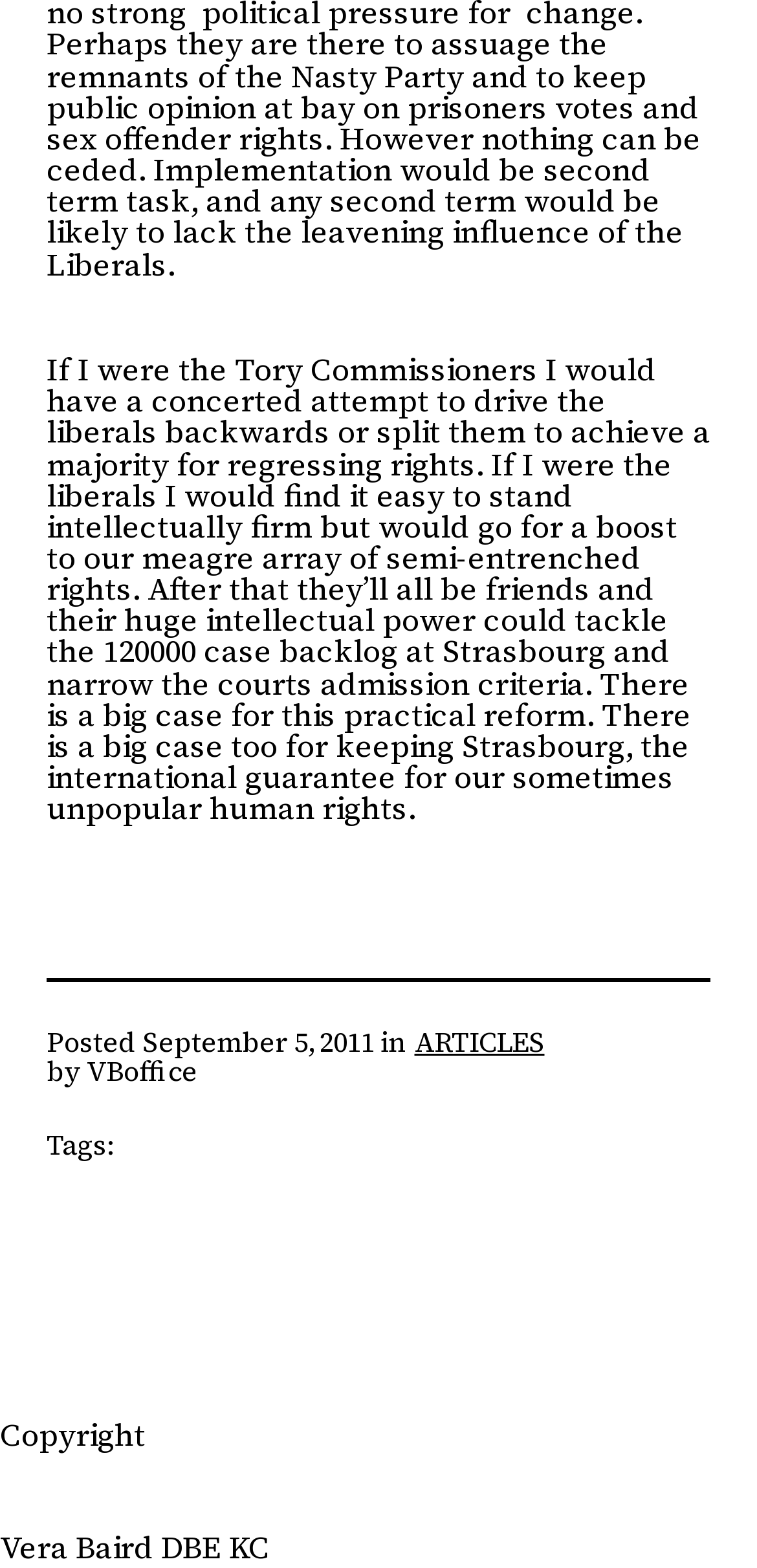What is the category of the article?
Use the image to answer the question with a single word or phrase.

ARTICLES